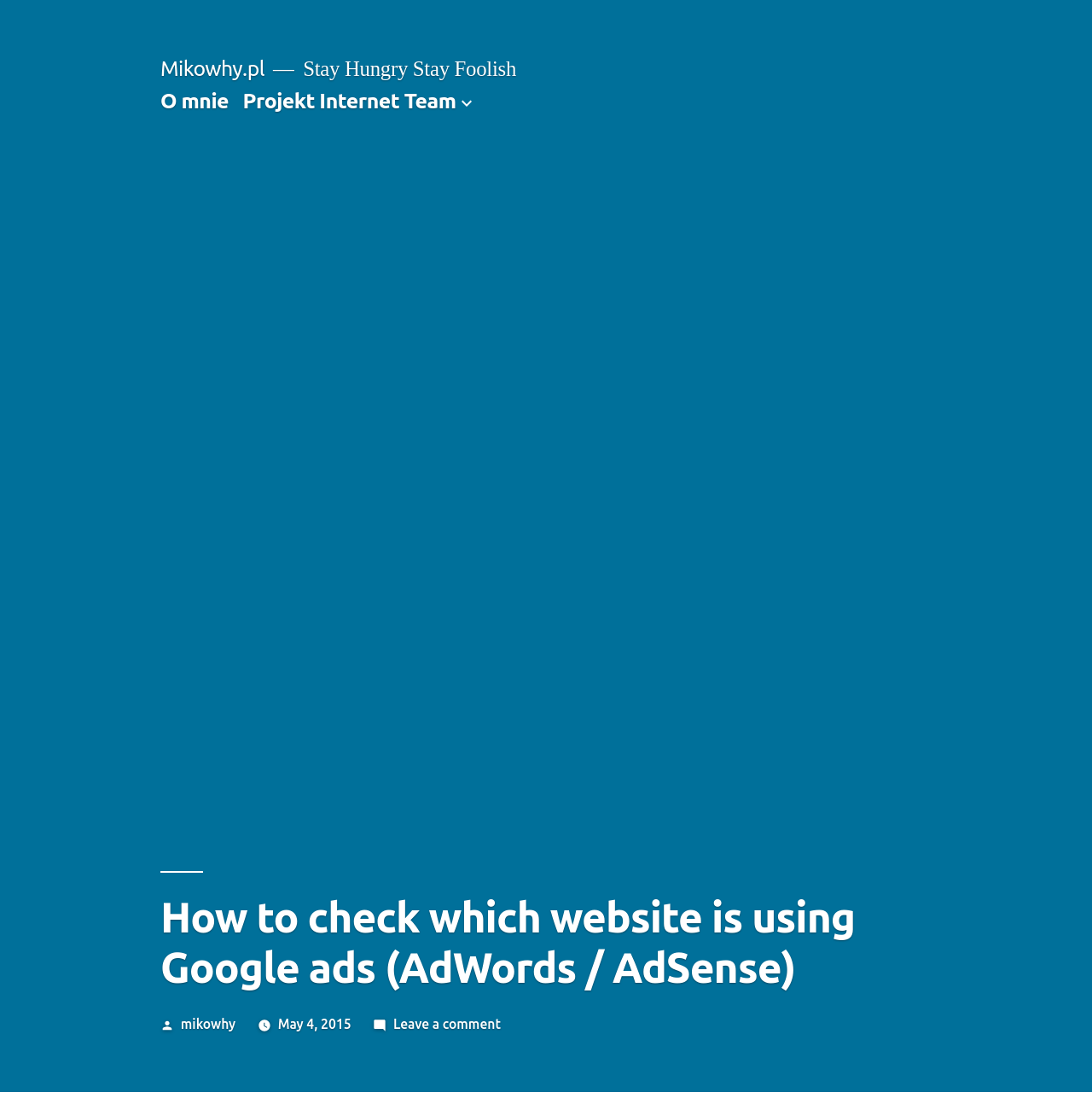Who is the author of the post?
Look at the image and construct a detailed response to the question.

I found the answer by looking at the bottom-left corner of the webpage, where the author's name 'mikowhy' is displayed as a link next to 'Posted by'.